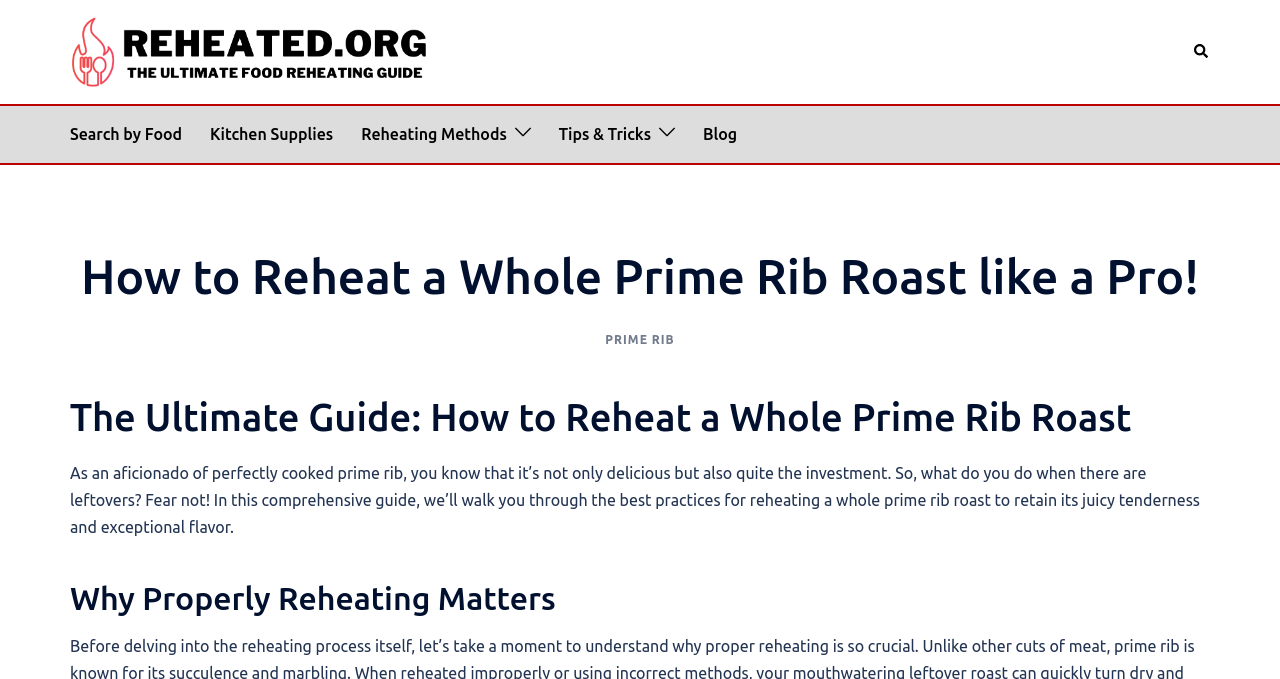Please identify the bounding box coordinates of the element's region that should be clicked to execute the following instruction: "Search for FAQs". The bounding box coordinates must be four float numbers between 0 and 1, i.e., [left, top, right, bottom].

None